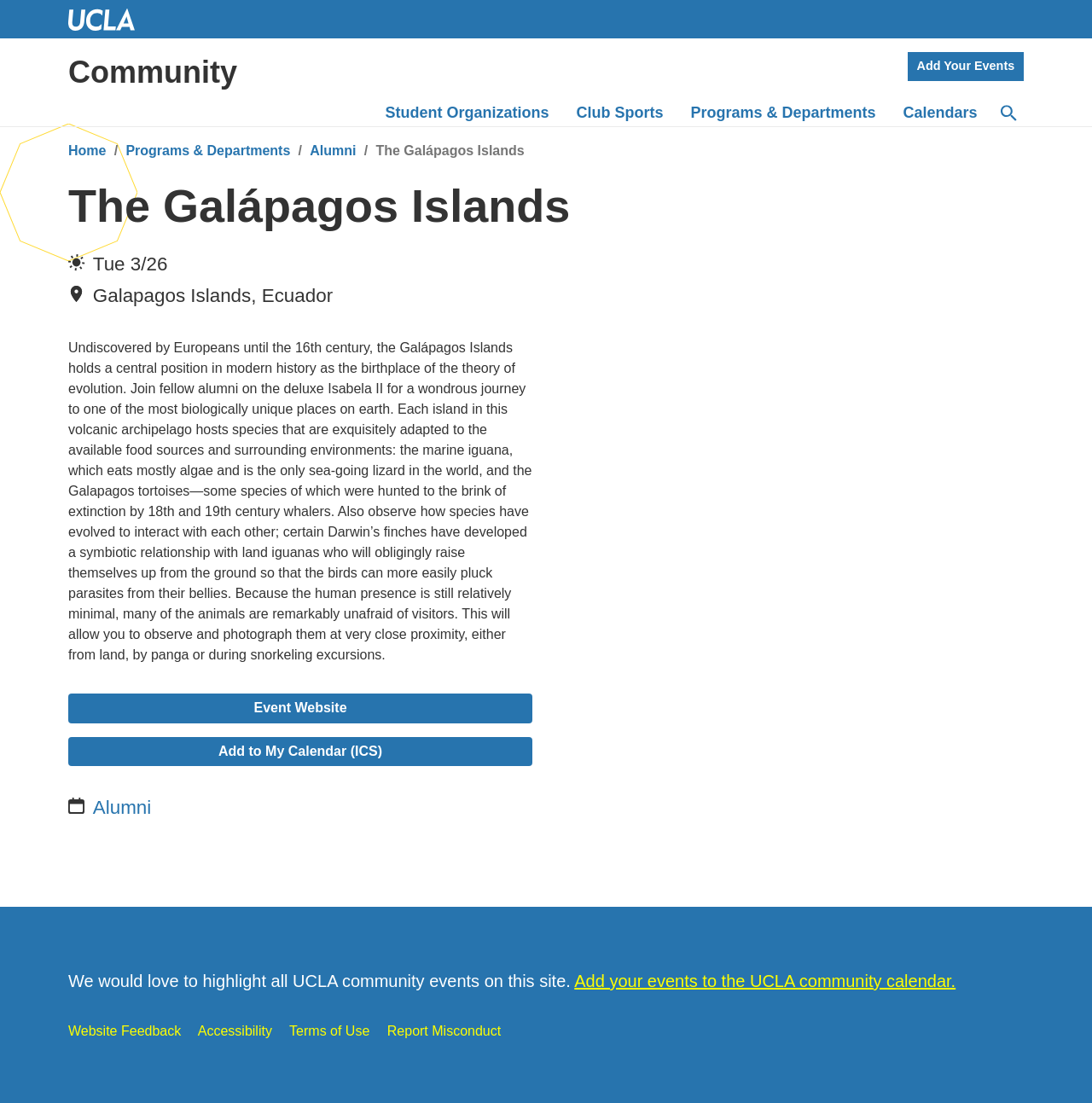Please locate the bounding box coordinates of the element's region that needs to be clicked to follow the instruction: "View the 'Event Website'". The bounding box coordinates should be provided as four float numbers between 0 and 1, i.e., [left, top, right, bottom].

[0.062, 0.629, 0.488, 0.656]